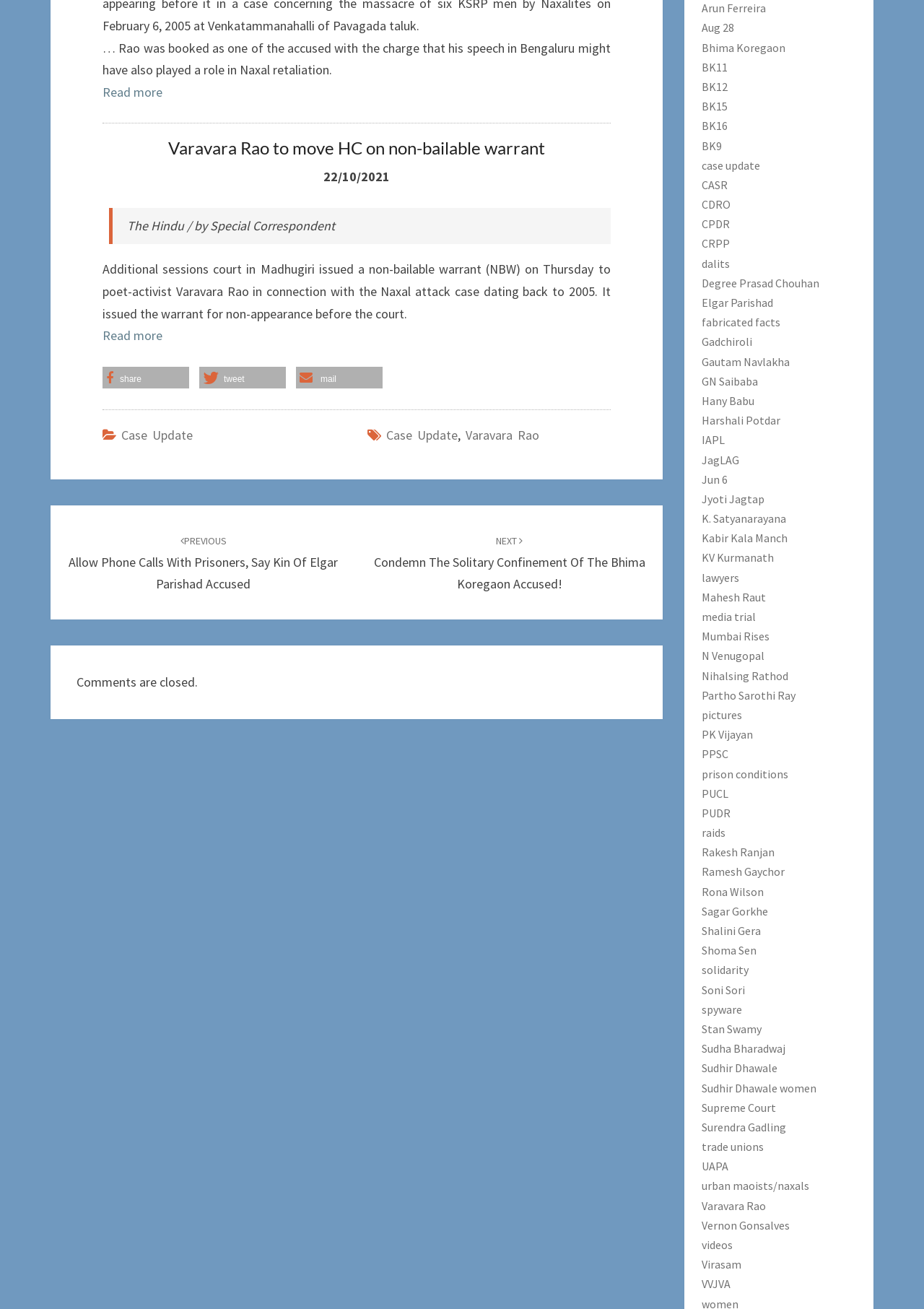Determine the bounding box coordinates of the clickable region to follow the instruction: "View previous post".

[0.075, 0.406, 0.366, 0.452]